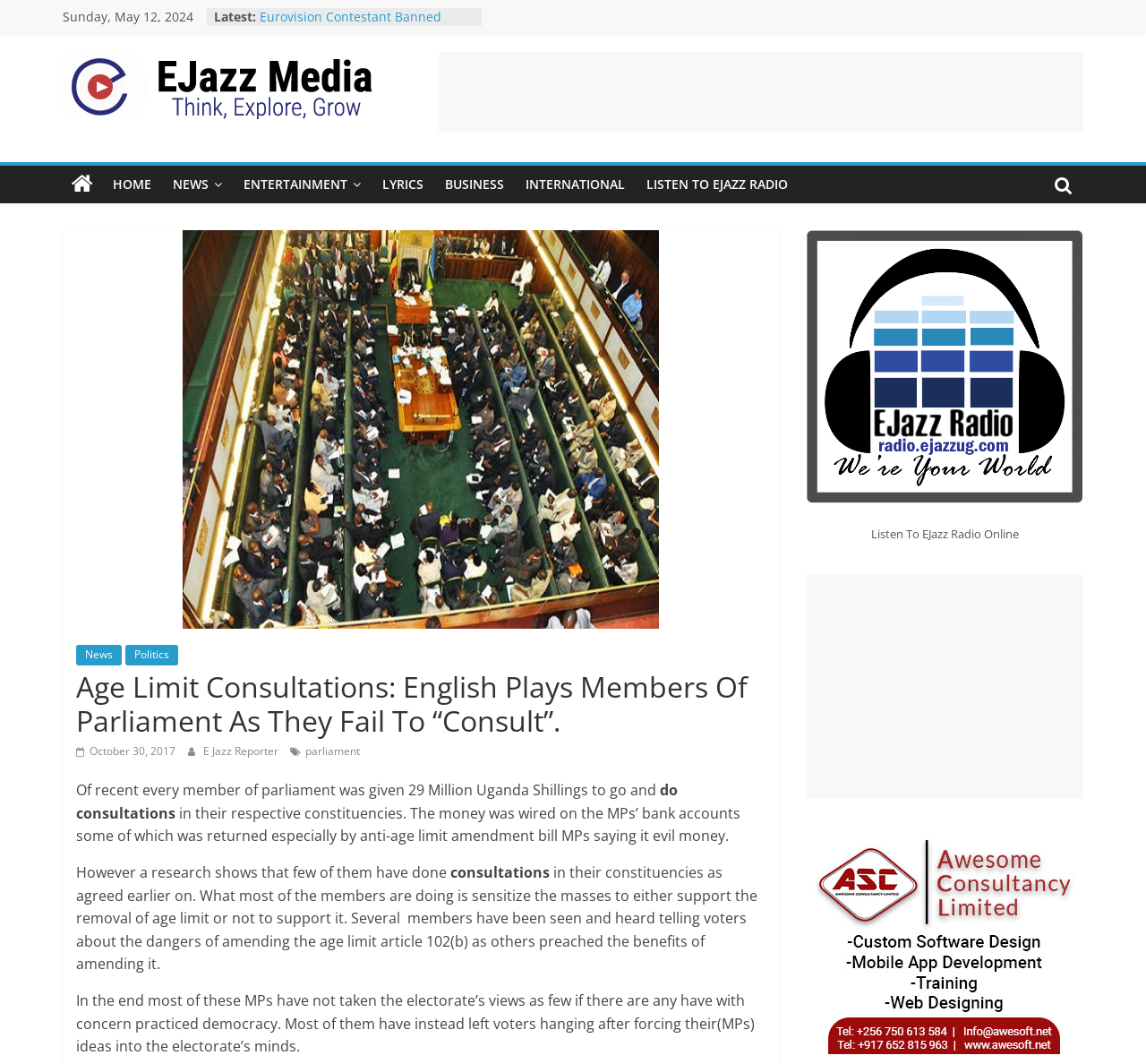Determine the bounding box coordinates of the clickable area required to perform the following instruction: "Read the article about billionaire Sternlicht's argument with JPMorgan CEO". The coordinates should be represented as four float numbers between 0 and 1: [left, top, right, bottom].

None